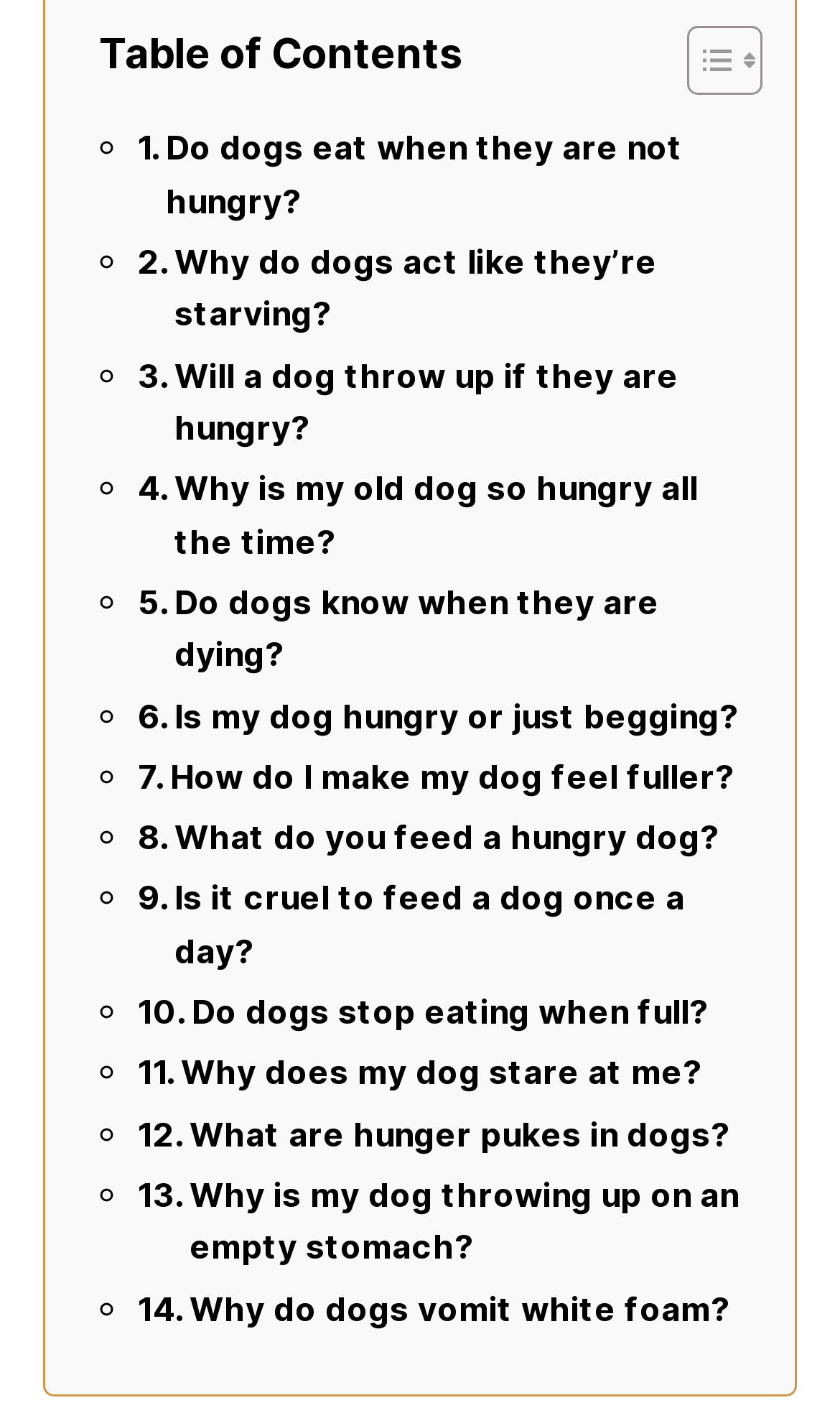What is the position of the question 'Why is my old dog so hungry all the time?'?
Based on the visual information, provide a detailed and comprehensive answer.

I counted the questions on the webpage and found that 'Why is my old dog so hungry all the time?' is the 5th question from the top. It is located below the question 'Why do dogs act like they’re starving?' and above the question 'Will a dog throw up if they are hungry?'.